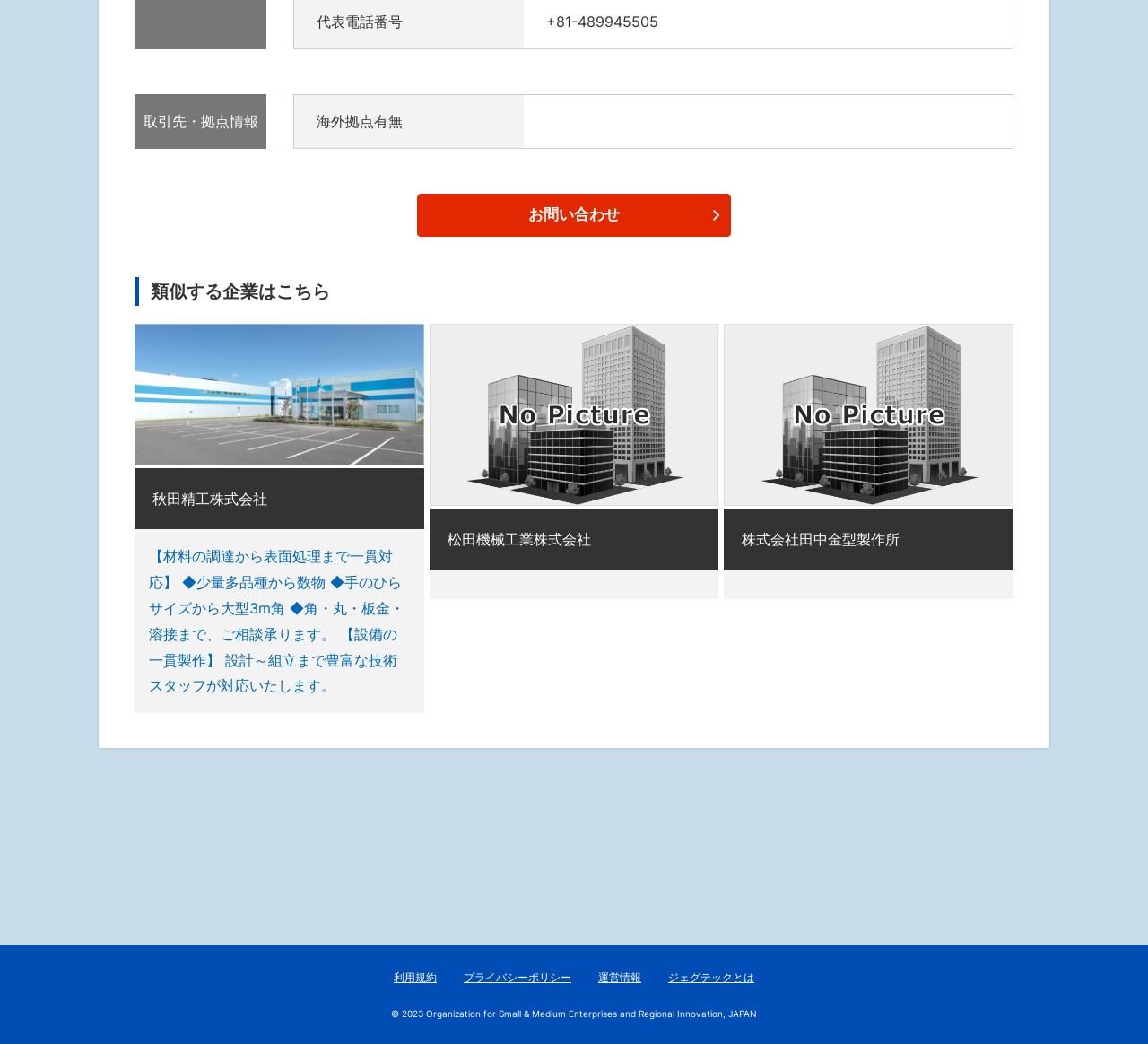Please provide a comprehensive response to the question below by analyzing the image: 
What is the purpose of the button?

The button is located at [0.363, 0.185, 0.637, 0.226] and has an image inside it. The OCR text of this element is 'お問い合わせ', which suggests that the purpose of the button is to inquire or ask a question.